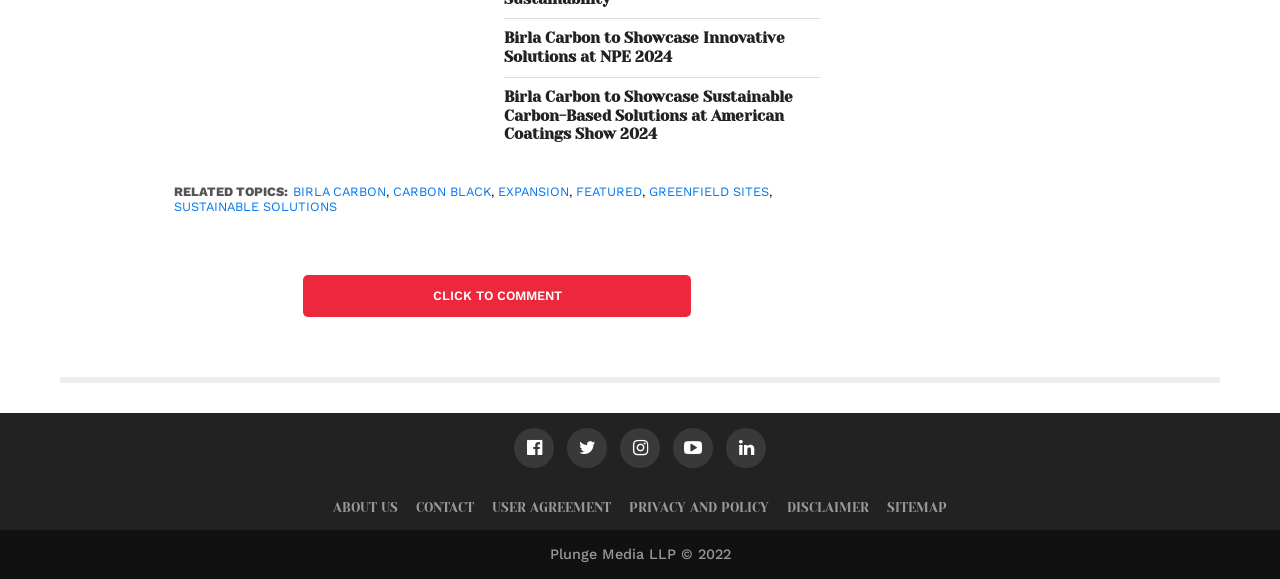Can you show the bounding box coordinates of the region to click on to complete the task described in the instruction: "View related topics on BIRLA CARBON"?

[0.229, 0.318, 0.302, 0.343]